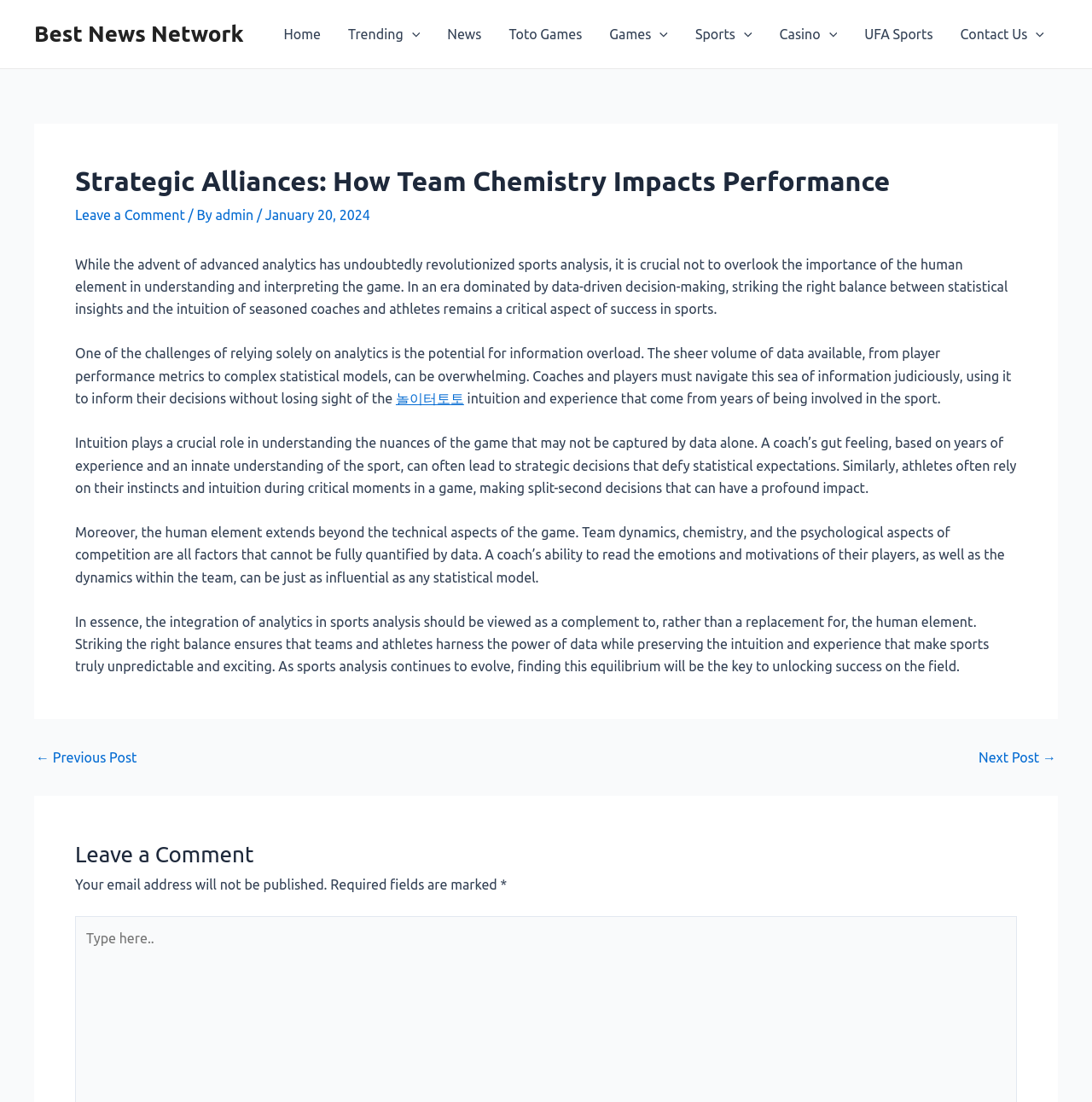Please determine the bounding box coordinates of the section I need to click to accomplish this instruction: "Toggle the 'Trending Menu'".

[0.306, 0.0, 0.397, 0.062]